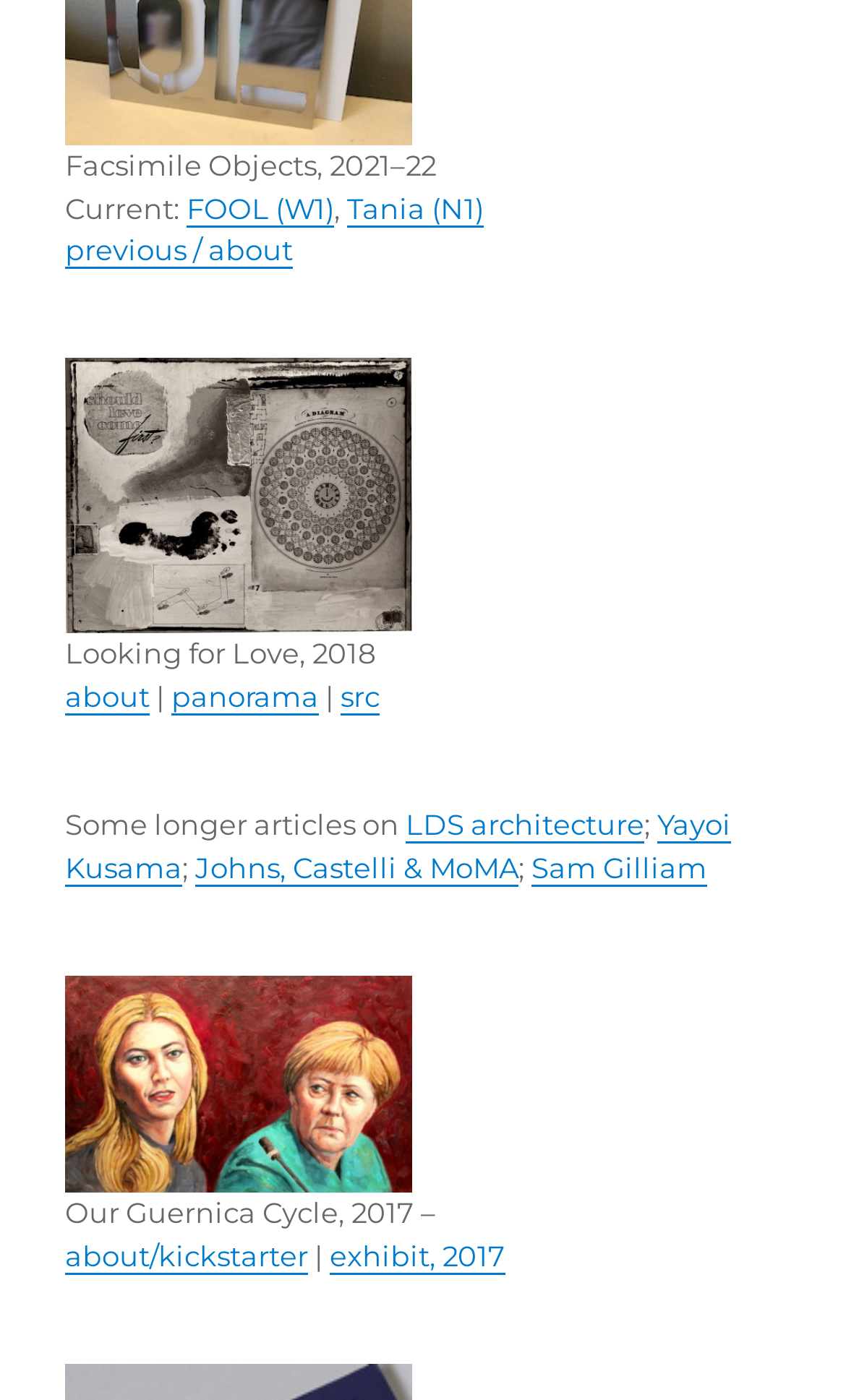Can you specify the bounding box coordinates of the area that needs to be clicked to fulfill the following instruction: "Read about LDS architecture"?

[0.479, 0.576, 0.761, 0.601]